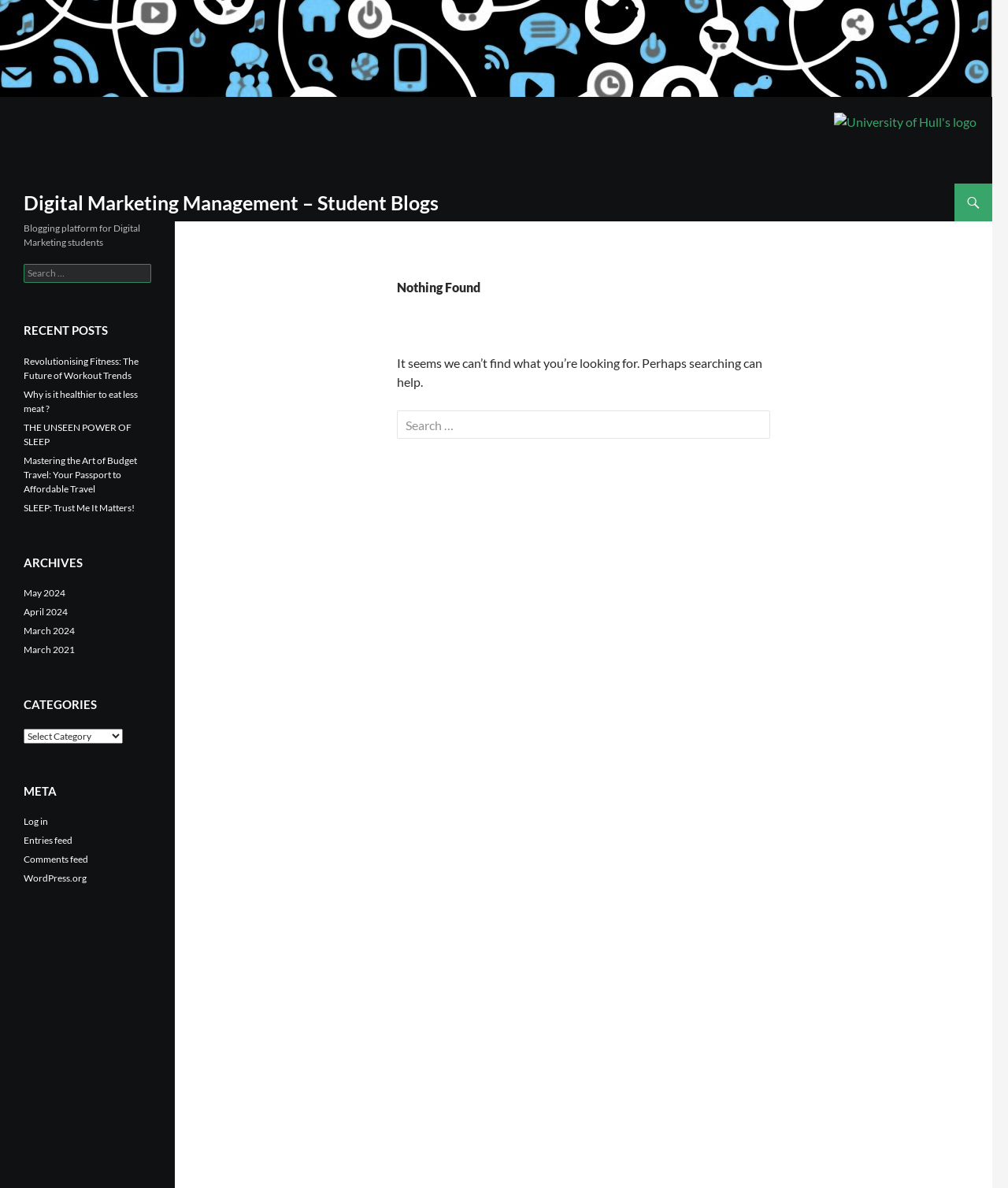Please mark the clickable region by giving the bounding box coordinates needed to complete this instruction: "Select a category".

[0.023, 0.613, 0.122, 0.626]